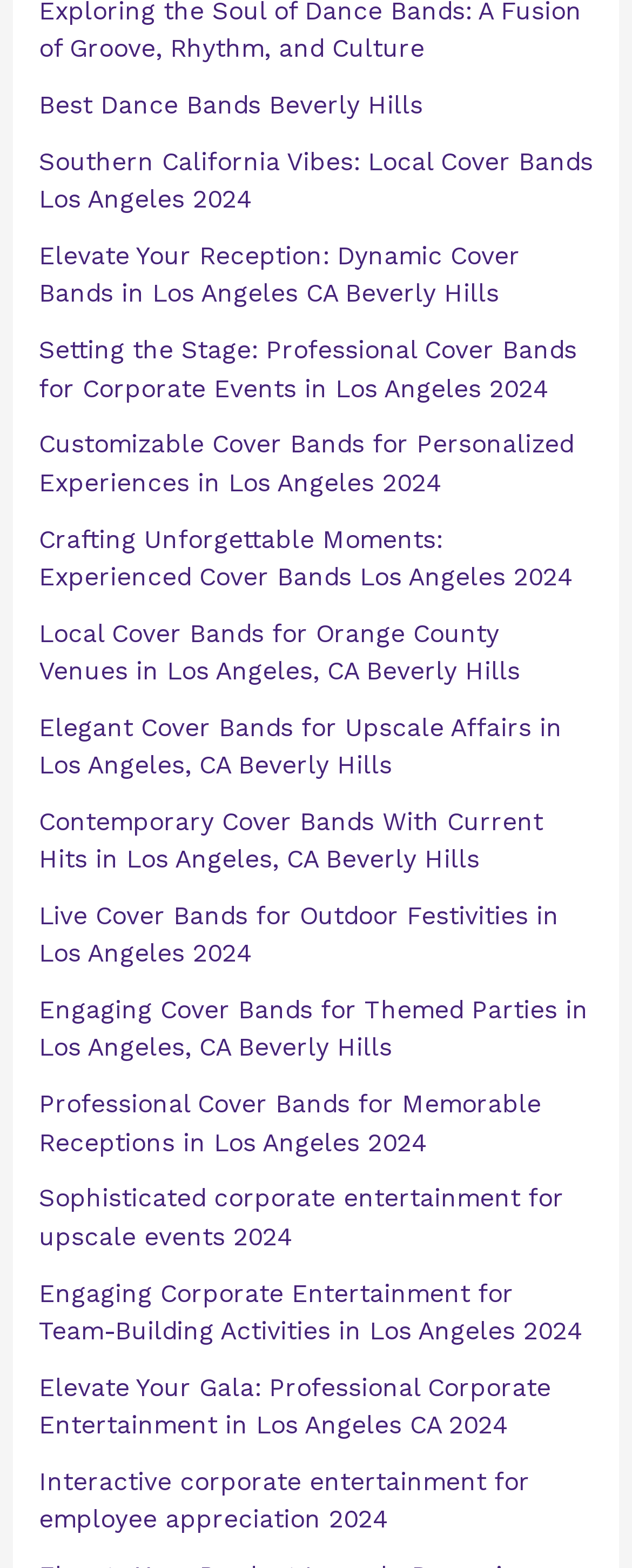Please indicate the bounding box coordinates for the clickable area to complete the following task: "Check out Customizable Cover Bands for Personalized Experiences in Los Angeles 2024". The coordinates should be specified as four float numbers between 0 and 1, i.e., [left, top, right, bottom].

[0.061, 0.274, 0.907, 0.317]